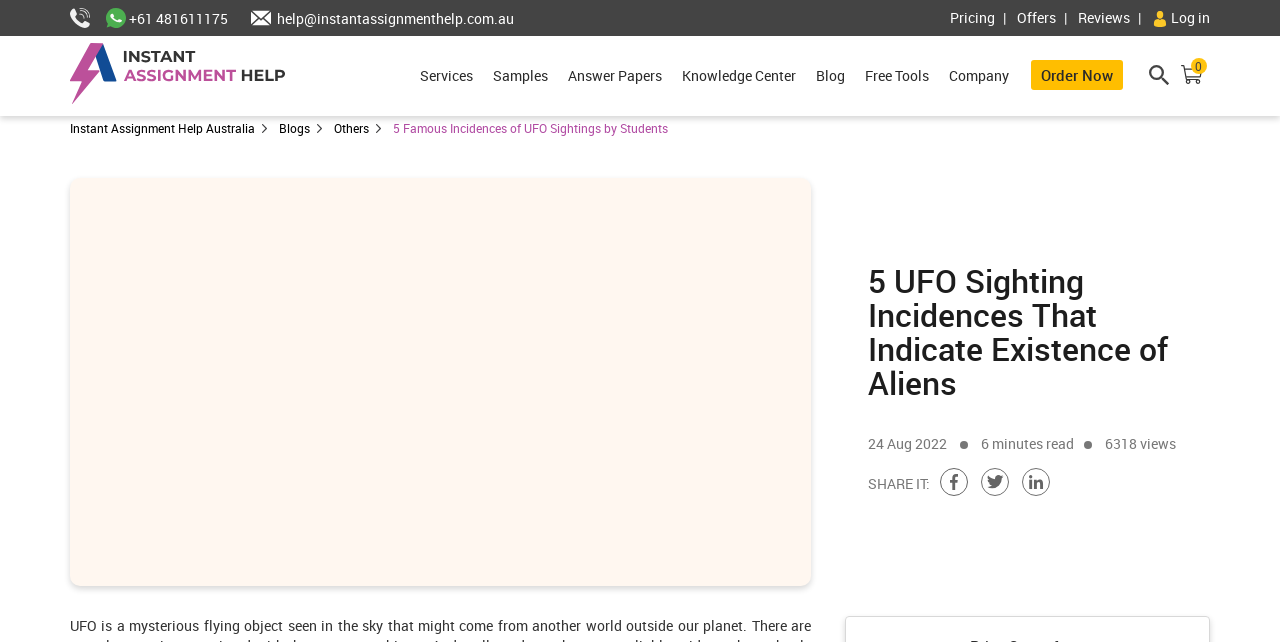Please identify the bounding box coordinates of the clickable element to fulfill the following instruction: "Share on facebook". The coordinates should be four float numbers between 0 and 1, i.e., [left, top, right, bottom].

[0.734, 0.749, 0.756, 0.779]